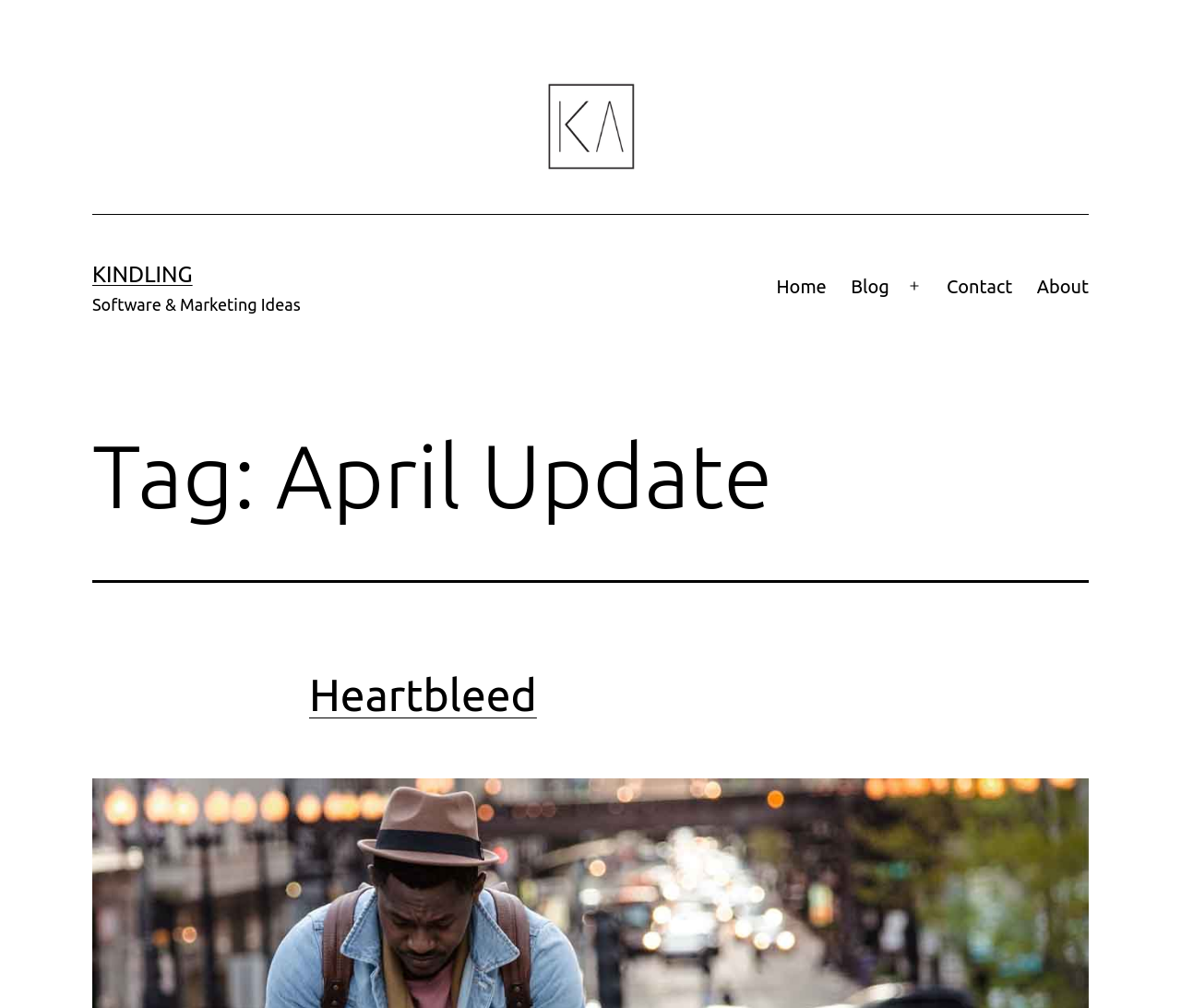Identify the bounding box coordinates for the element you need to click to achieve the following task: "Go to Home". The coordinates must be four float values ranging from 0 to 1, formatted as [left, top, right, bottom].

[0.647, 0.261, 0.71, 0.307]